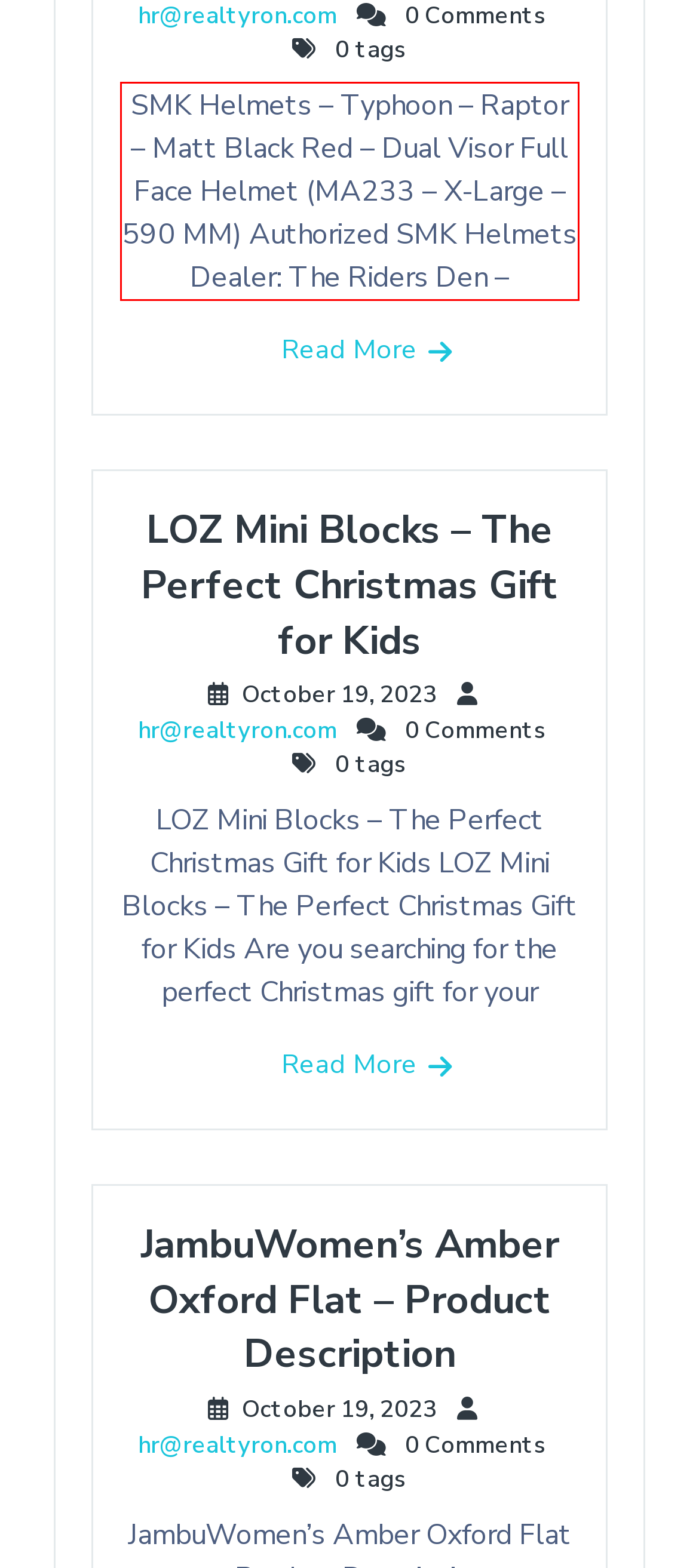Look at the screenshot of the webpage, locate the red rectangle bounding box, and generate the text content that it contains.

SMK Helmets – Typhoon – Raptor – Matt Black Red – Dual Visor Full Face Helmet (MA233 – X-Large – 590 MM) Authorized SMK Helmets Dealer: The Riders Den –